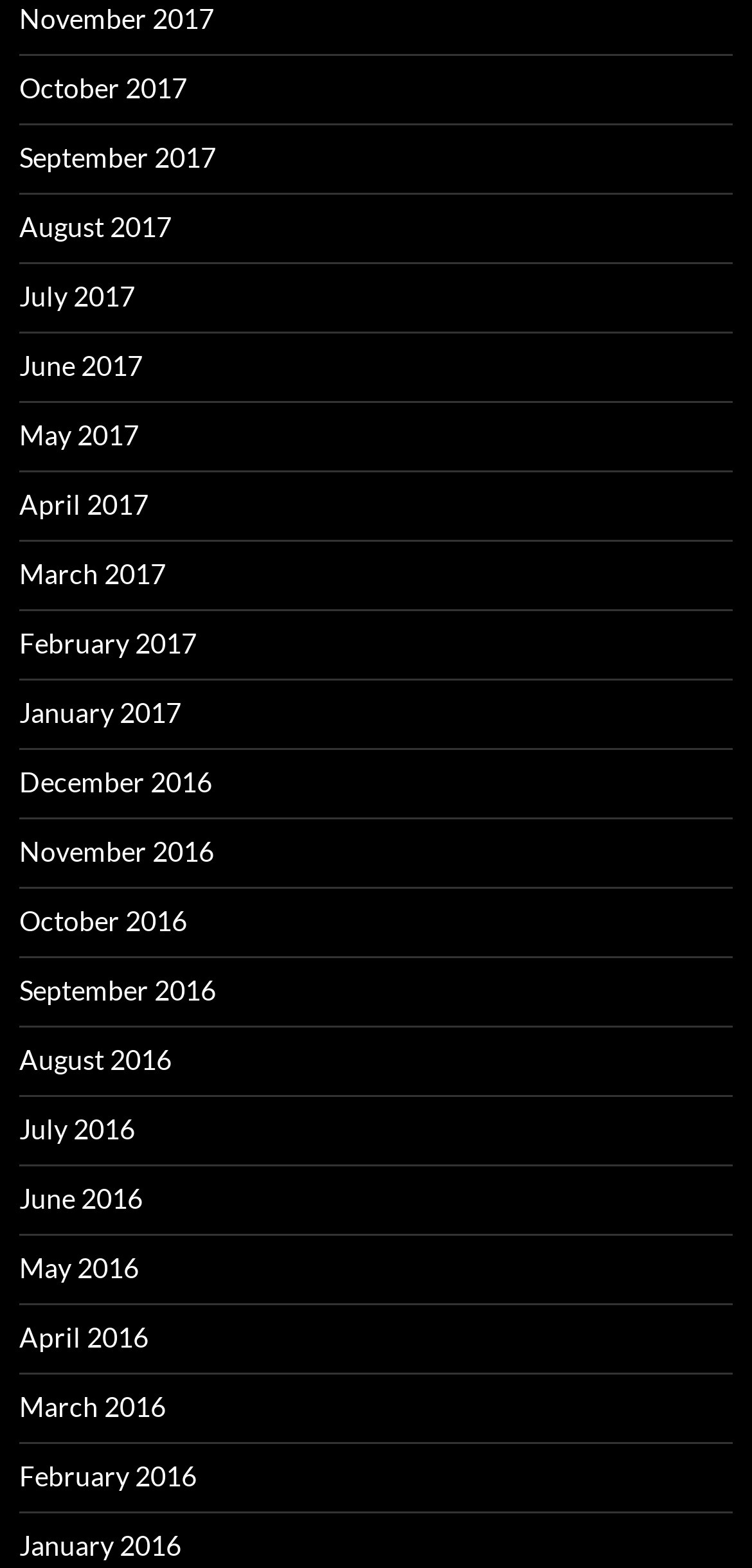Pinpoint the bounding box coordinates of the clickable area needed to execute the instruction: "view October 2016". The coordinates should be specified as four float numbers between 0 and 1, i.e., [left, top, right, bottom].

[0.026, 0.576, 0.249, 0.597]